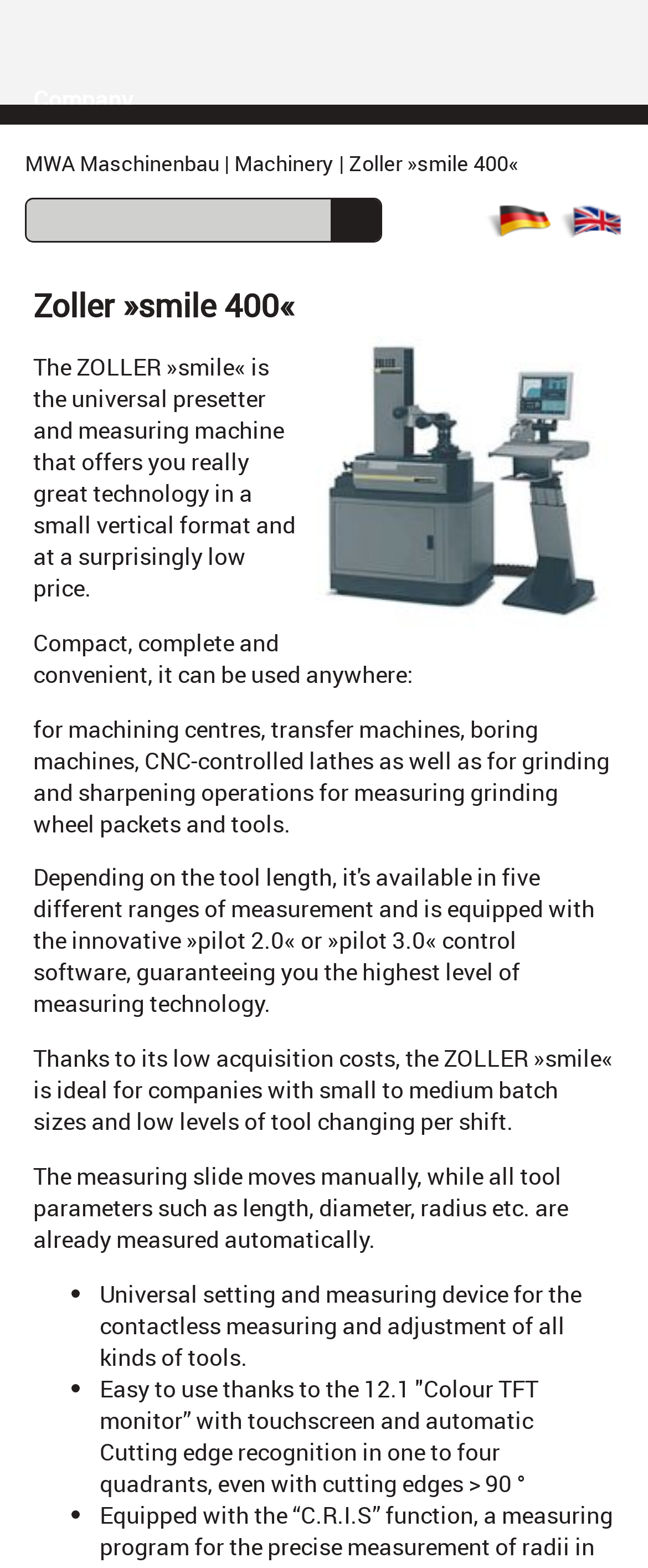What is the name of the product?
Refer to the image and provide a detailed answer to the question.

I found the answer by looking at the heading element with the text 'Zoller »smile 400«' which is a prominent element on the webpage, indicating that it is the name of the product.